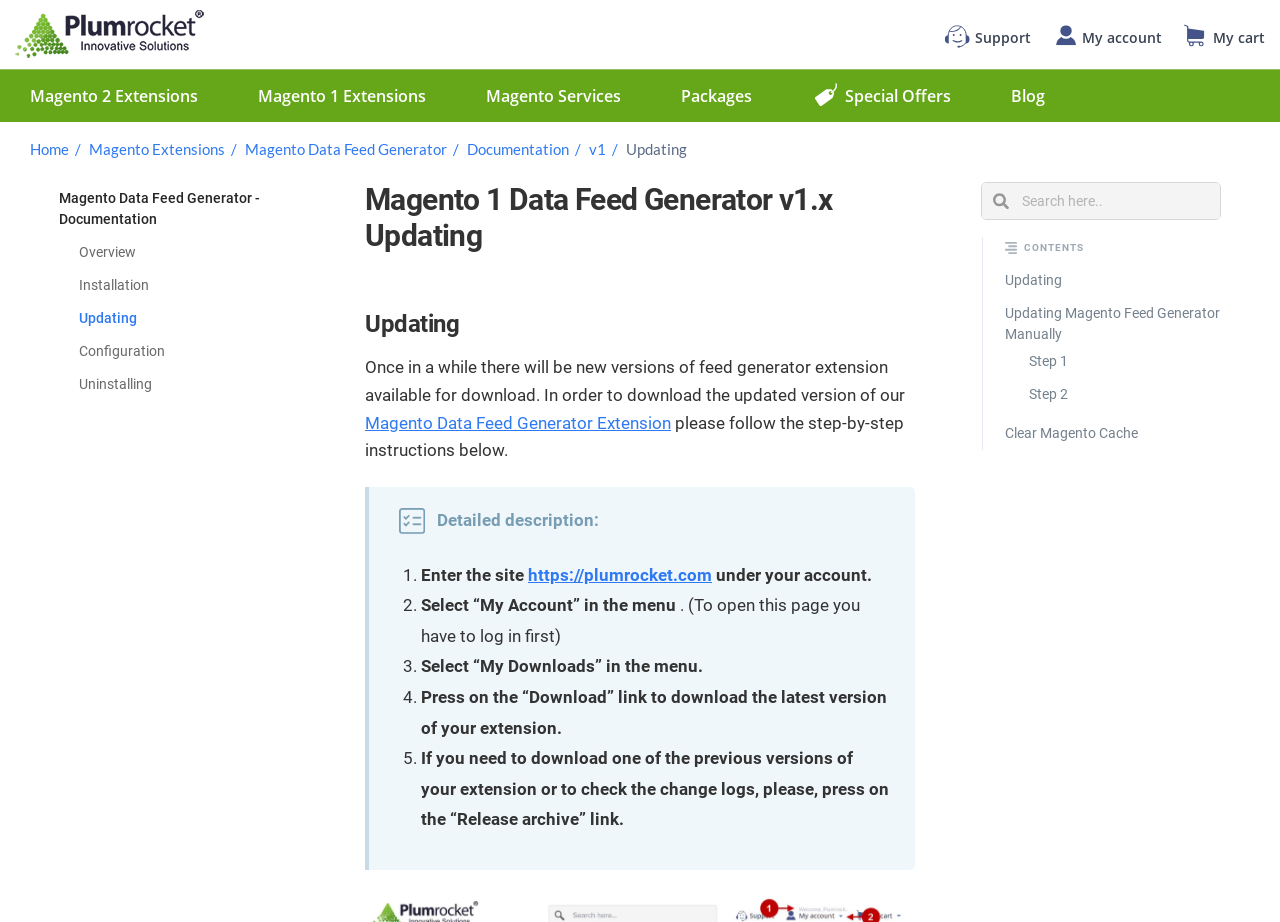Identify the bounding box coordinates of the clickable region required to complete the instruction: "Click on the 'My cart' link". The coordinates should be given as four float numbers within the range of 0 and 1, i.e., [left, top, right, bottom].

[0.923, 0.025, 0.988, 0.055]